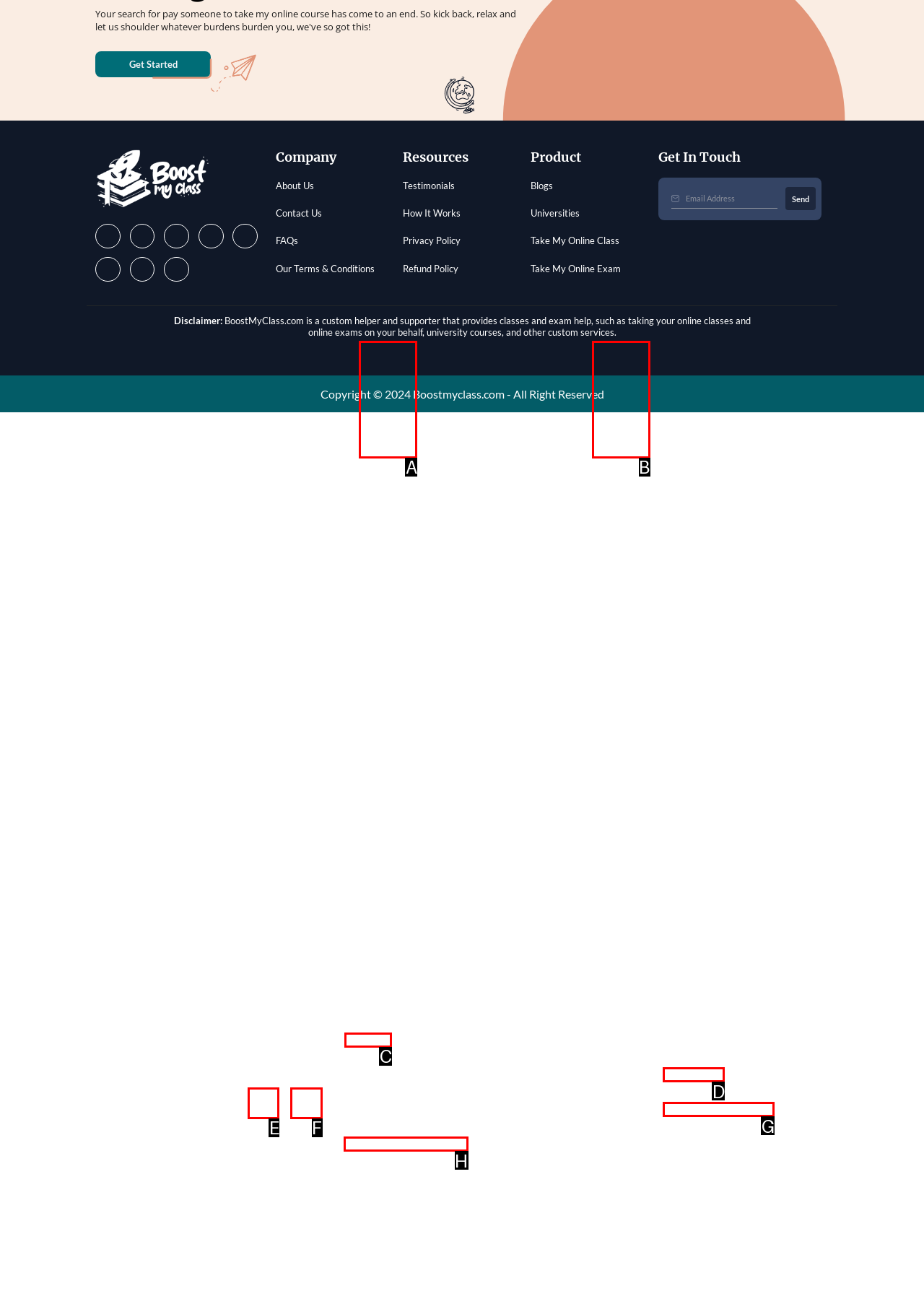Tell me which one HTML element I should click to complete the following task: Contact Us Answer with the option's letter from the given choices directly.

None